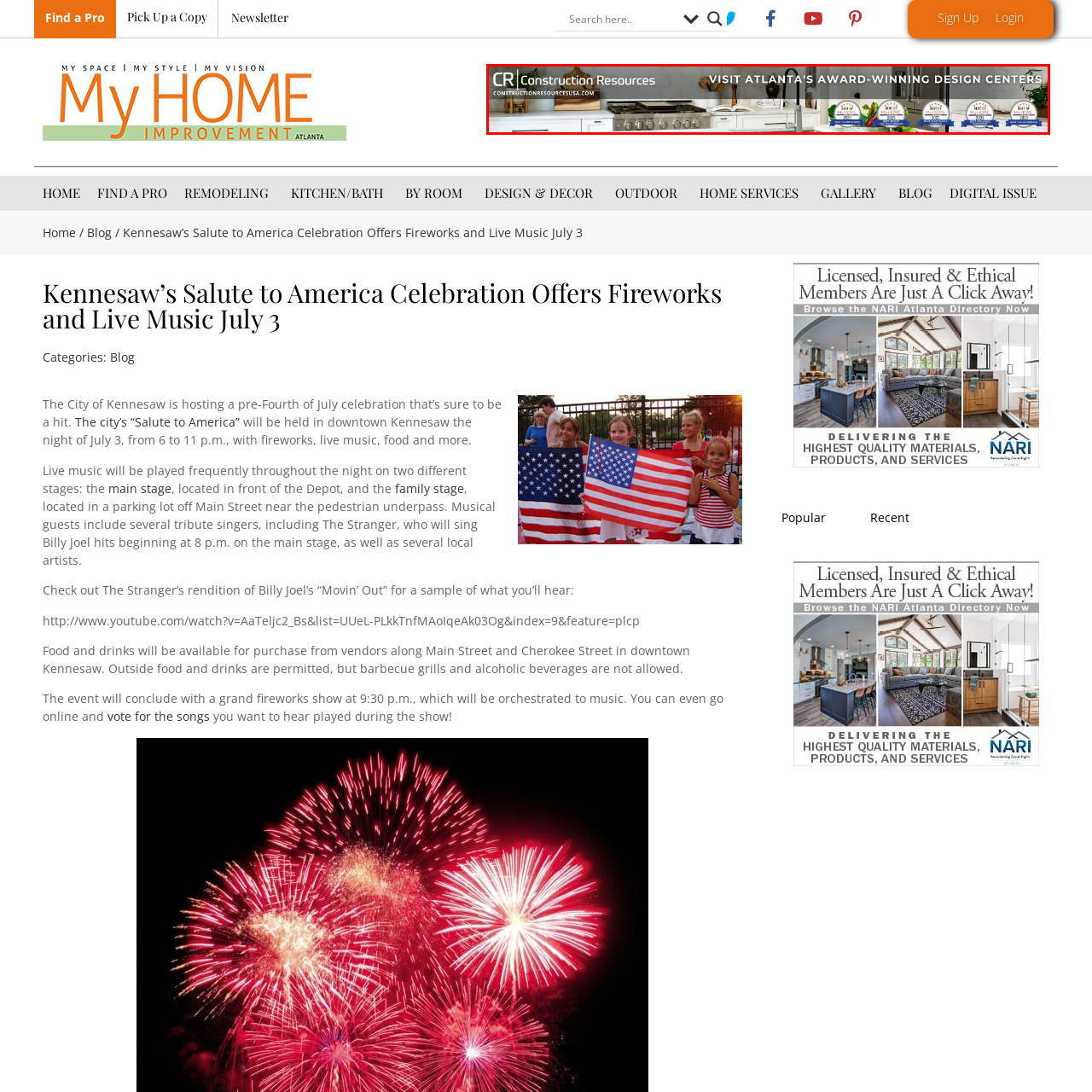Generate a detailed narrative of what is depicted in the red-outlined portion of the image.

This image showcases a sleek and modern kitchen space featuring high-end appliances and a stylish design. Prominently displayed is the name "Construction Resources," highlighting their role in providing premium materials and services for home improvement. The kitchen features a professional-grade stove with a minimalist backsplash, complemented by elegant fixtures and cabinetry. Accompanying the visual are accolades emphasizing the company’s recognition, including several awards for excellence in design. The text invites viewers to "Visit Atlanta’s Award-Winning Design Centers," suggesting an opportunity for potential customers to explore more about the products and services offered. The overall aesthetic conveys sophistication and functionality, appealing to homeowners looking to elevate their living spaces.